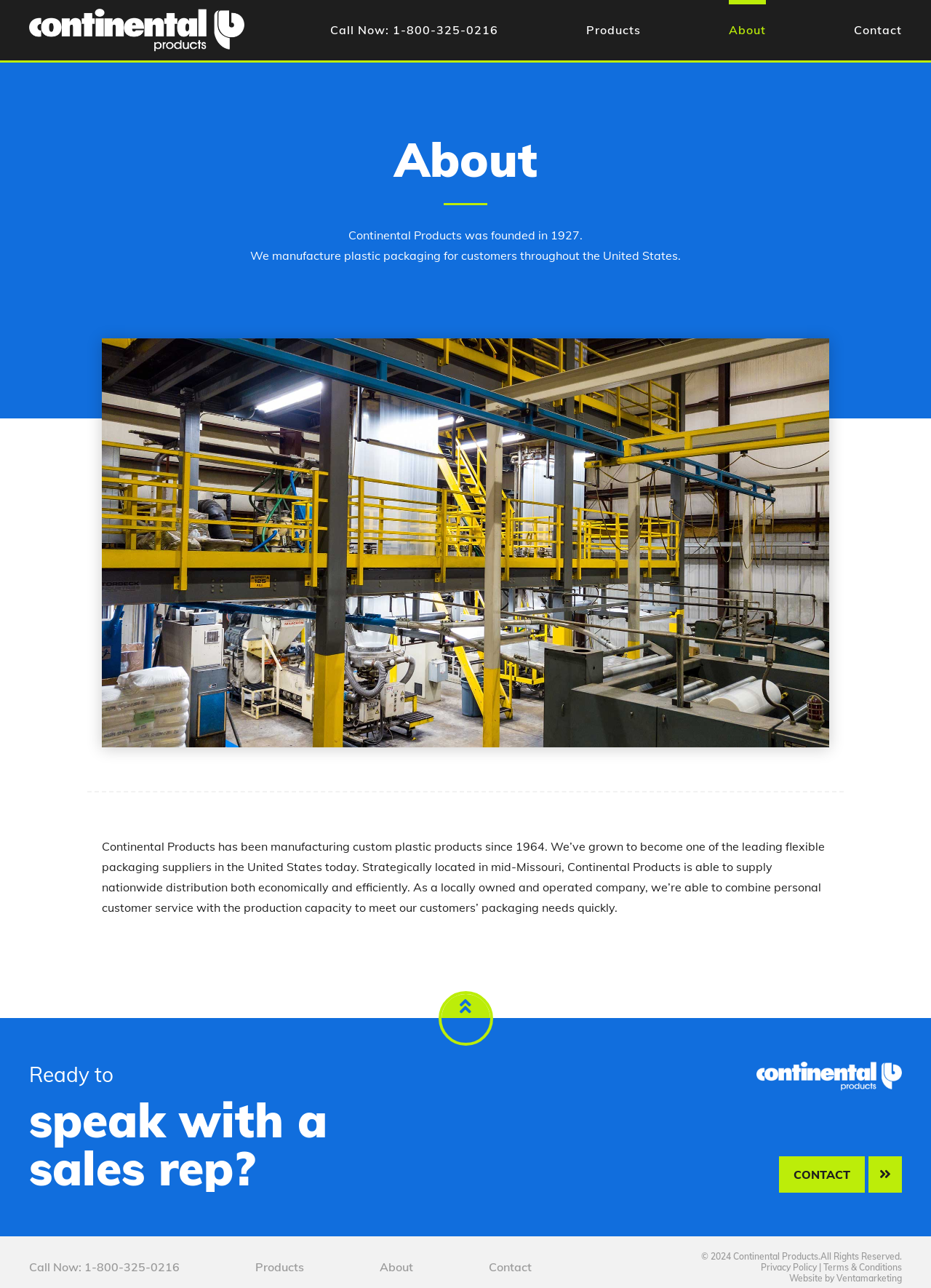Provide a short answer to the following question with just one word or phrase: What is the location of the company?

Mid-Missouri